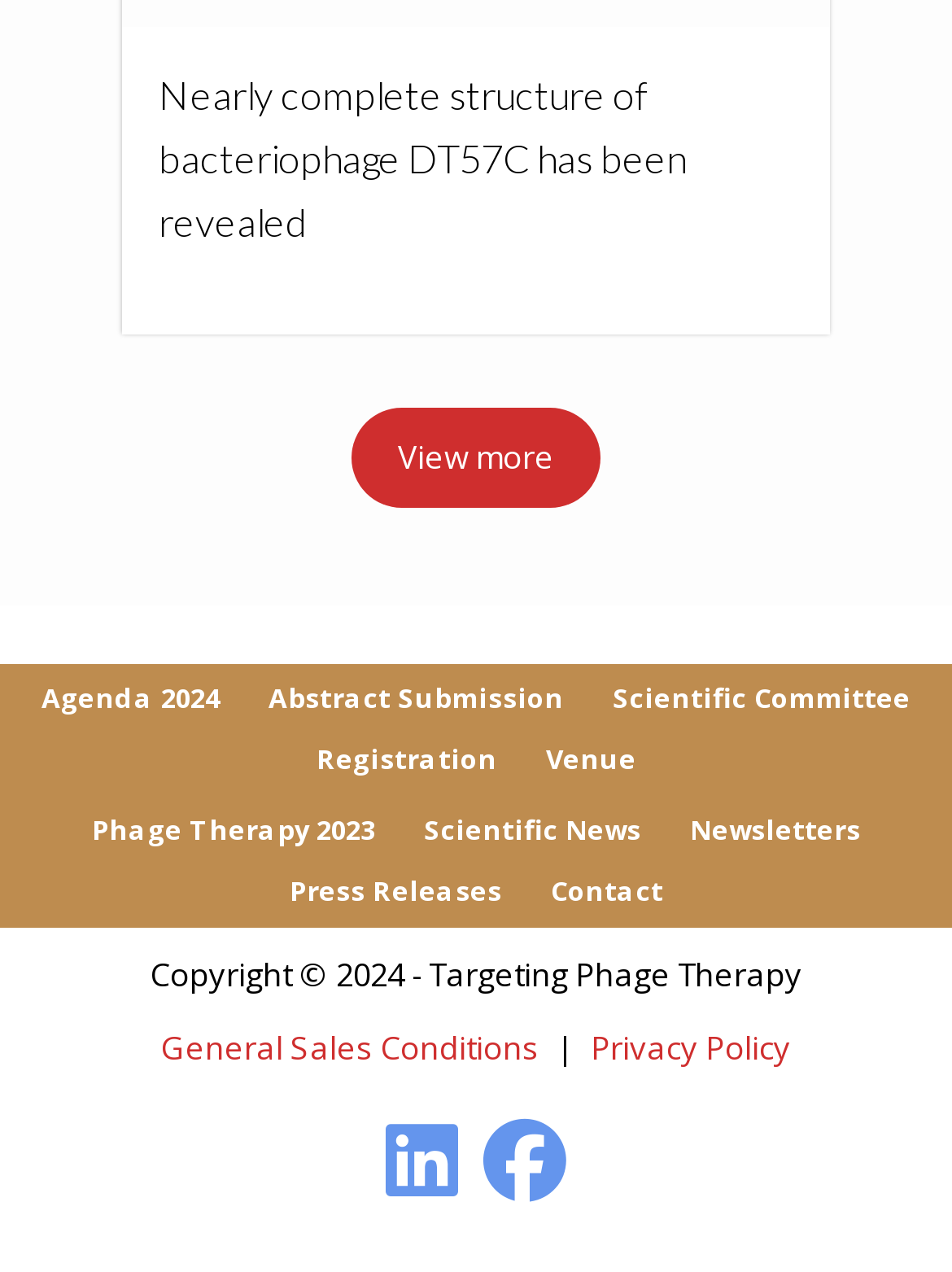Pinpoint the bounding box coordinates of the clickable element to carry out the following instruction: "View more news."

[0.368, 0.321, 0.632, 0.4]